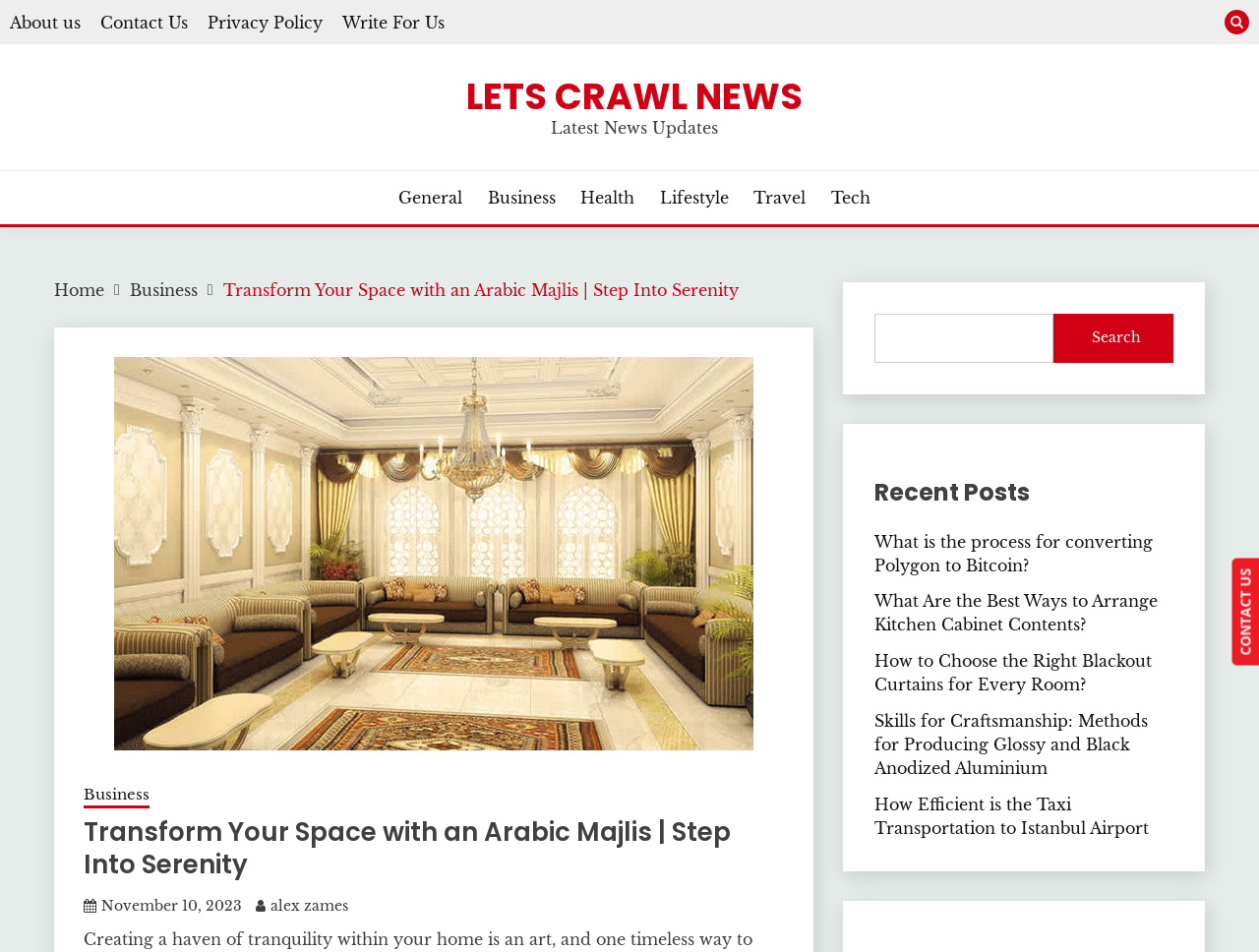Please determine the bounding box coordinates of the clickable area required to carry out the following instruction: "Contact us". The coordinates must be four float numbers between 0 and 1, represented as [left, top, right, bottom].

[0.978, 0.586, 1.0, 0.699]